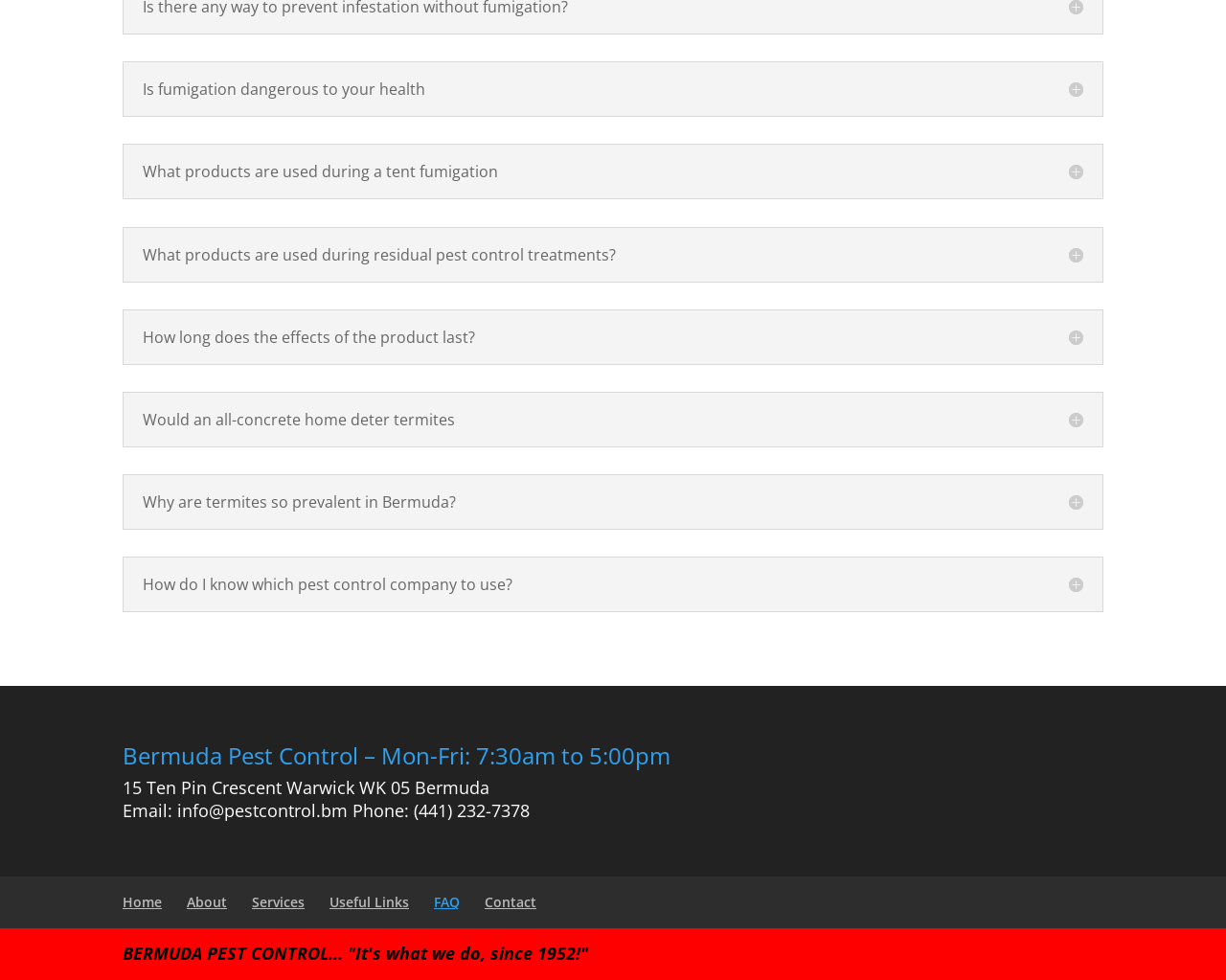Locate and provide the bounding box coordinates for the HTML element that matches this description: "For Sale".

None